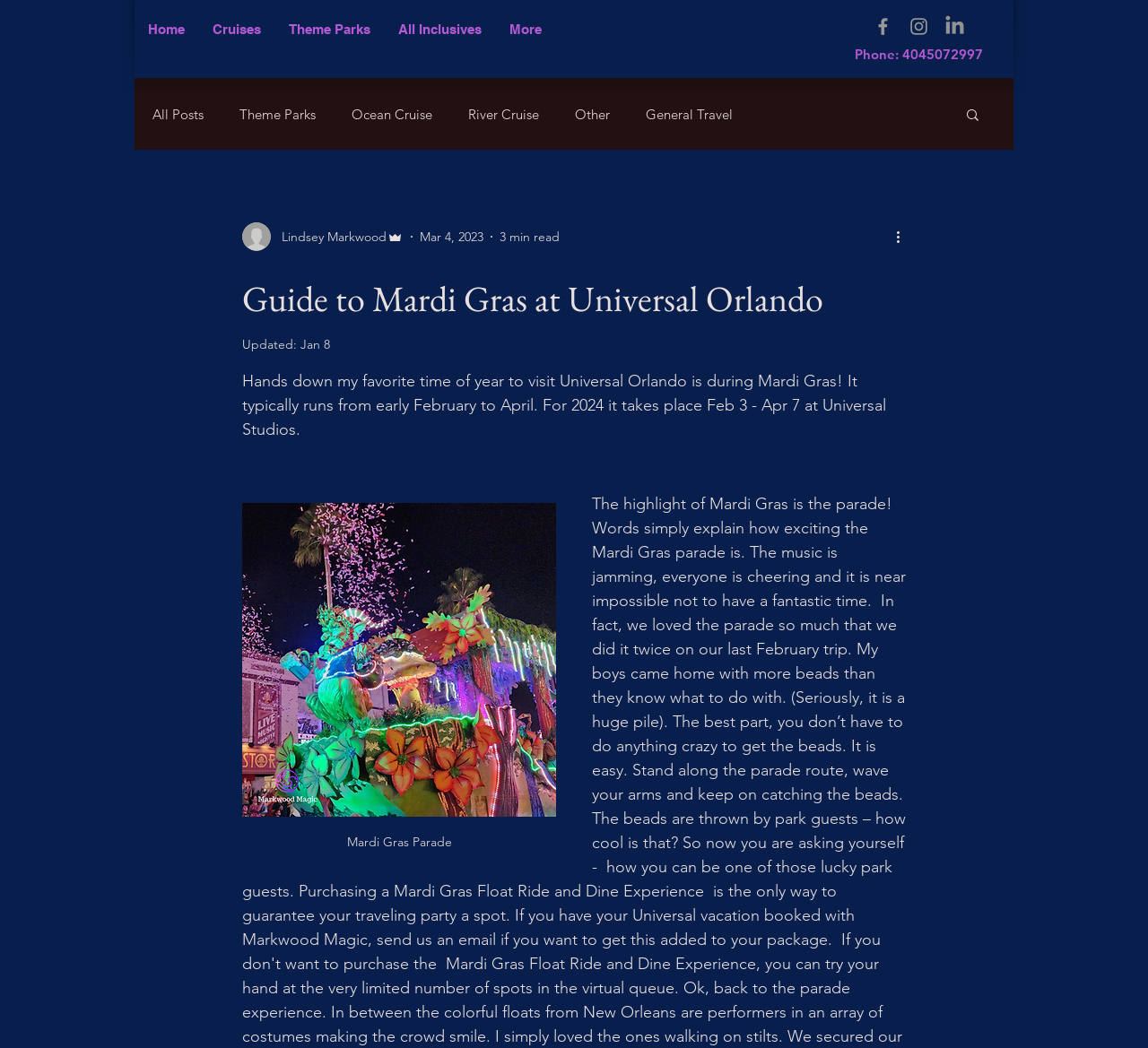Reply to the question with a single word or phrase:
What is the author's name?

Lindsey Markwood